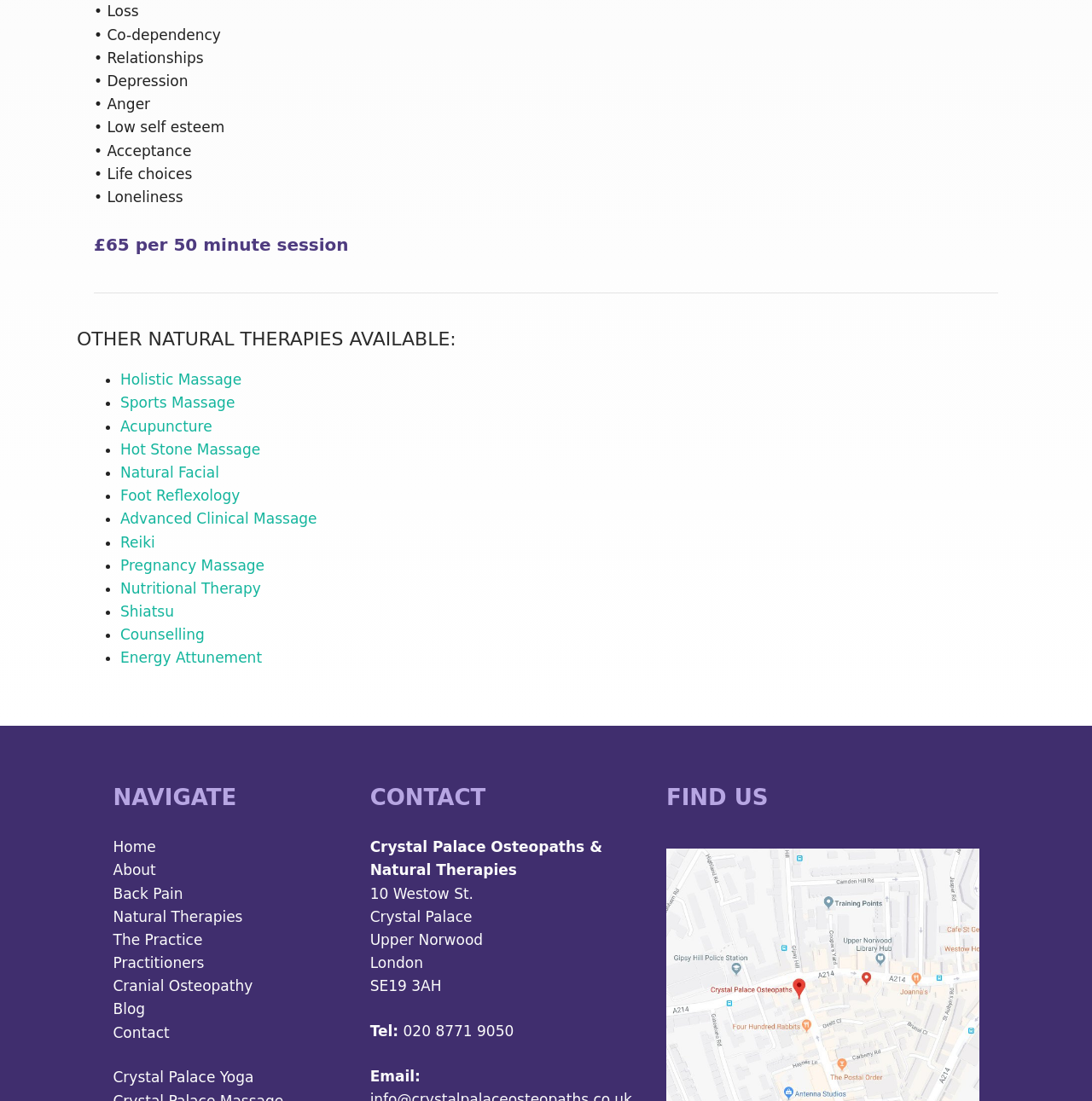Refer to the image and answer the question with as much detail as possible: What is the cost of a 50-minute session?

The cost of a 50-minute session is mentioned in the heading '£65 per 50 minute session' which is located at the top of the webpage, indicating the price of a session.